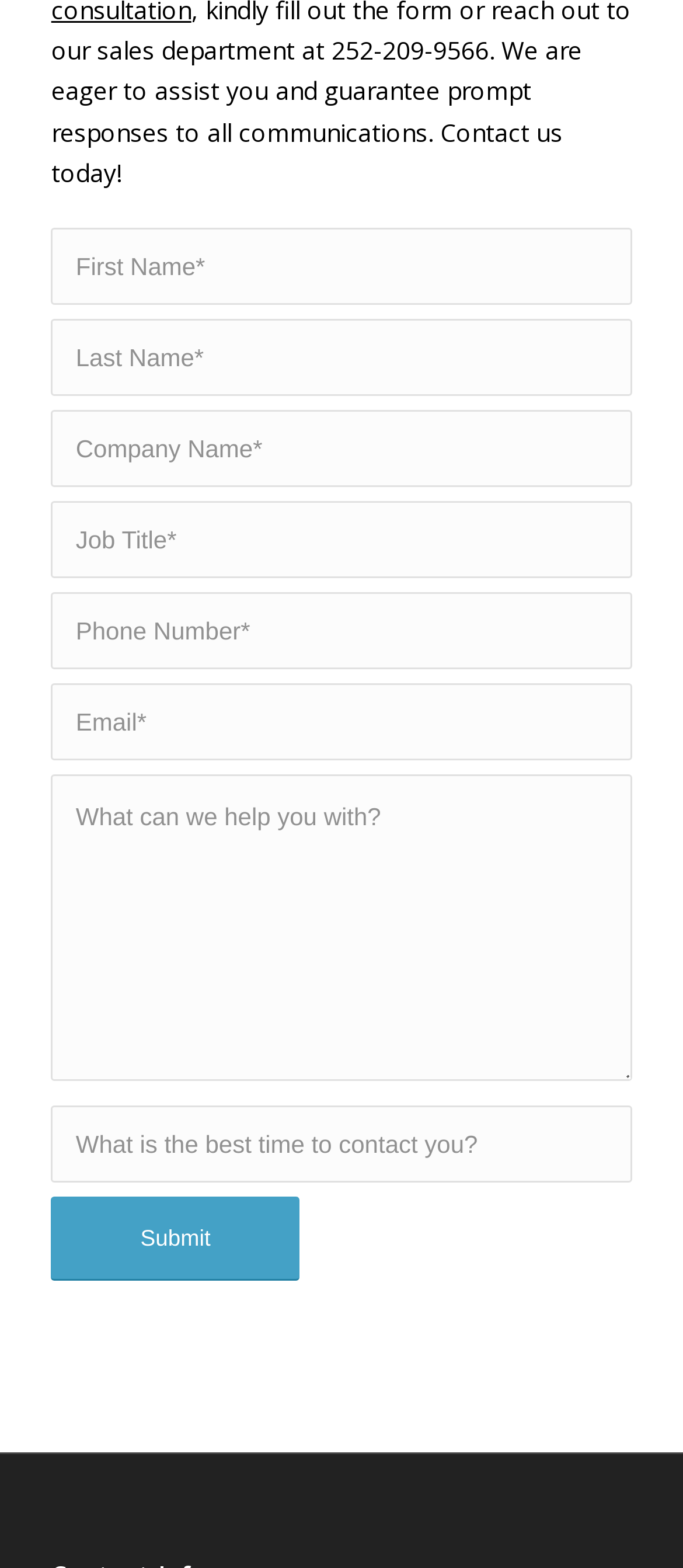Bounding box coordinates are given in the format (top-left x, top-left y, bottom-right x, bottom-right y). All values should be floating point numbers between 0 and 1. Provide the bounding box coordinate for the UI element described as: parent_node: Email * name="avia_6_1" placeholder="Email*"

[0.075, 0.435, 0.925, 0.484]